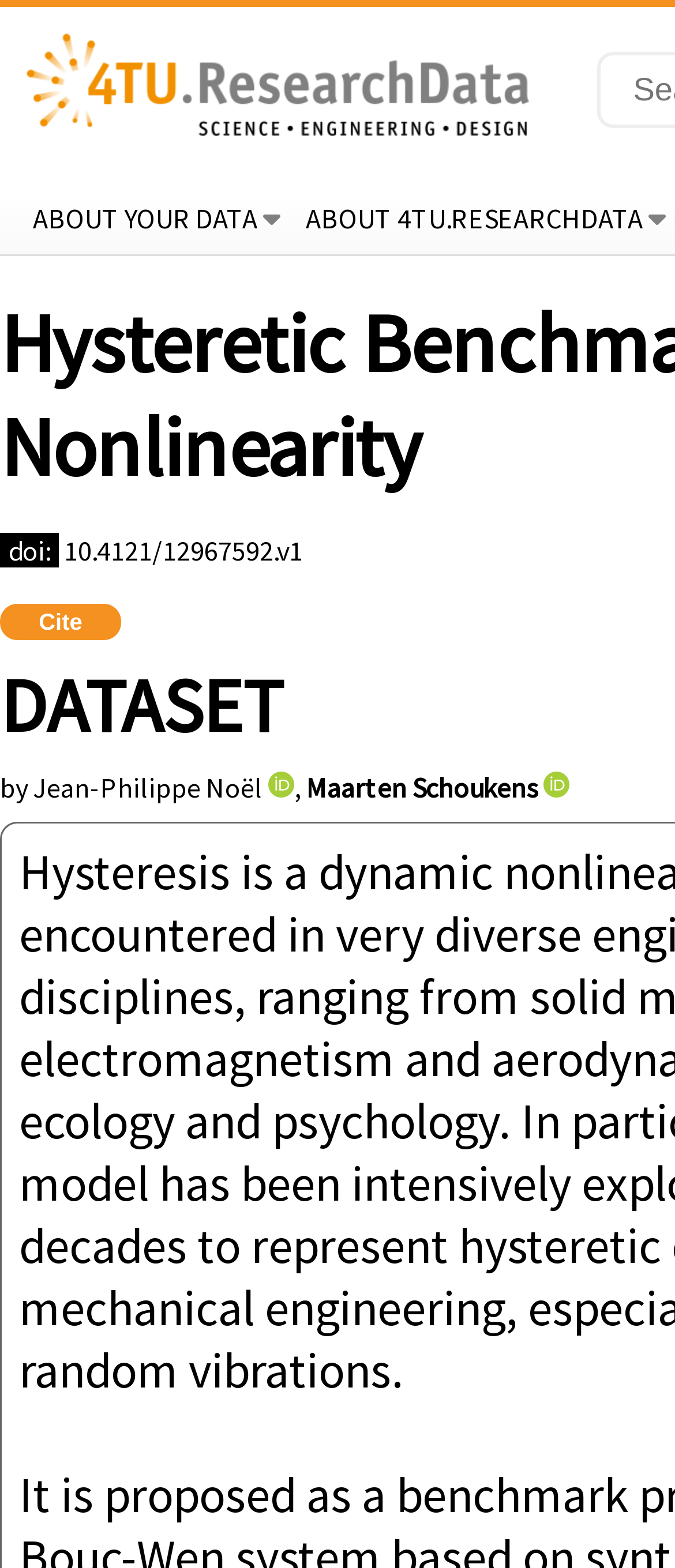How many authors are listed for this dataset?
Look at the image and answer the question with a single word or phrase.

2